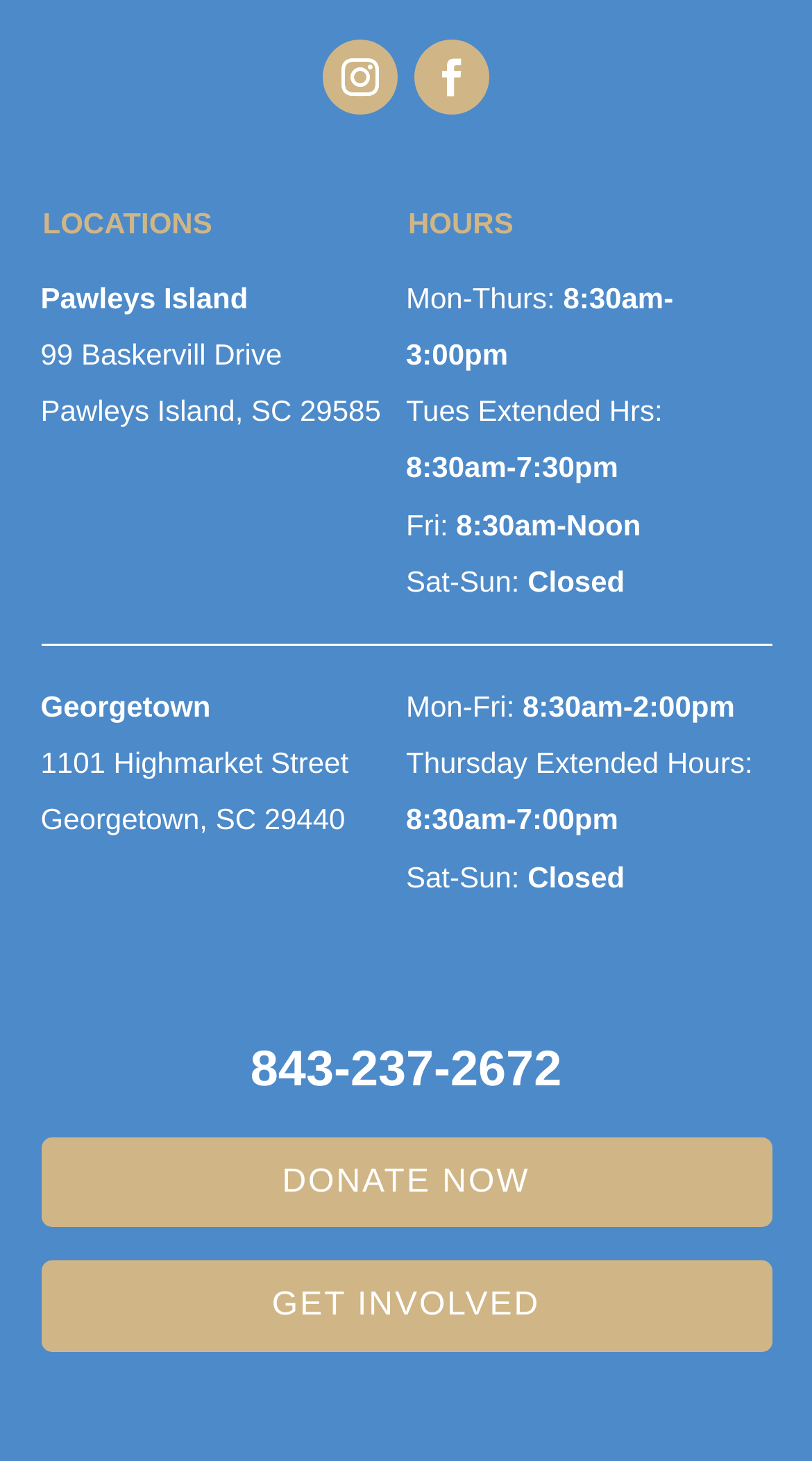Give a one-word or short phrase answer to this question: 
What are the hours for Pawleys Island?

Mon-Thurs: 8:30am-3:00pm, Tues Extended Hrs: 8:30am-7:30pm, Fri: 8:30am-Noon, Sat-Sun: Closed